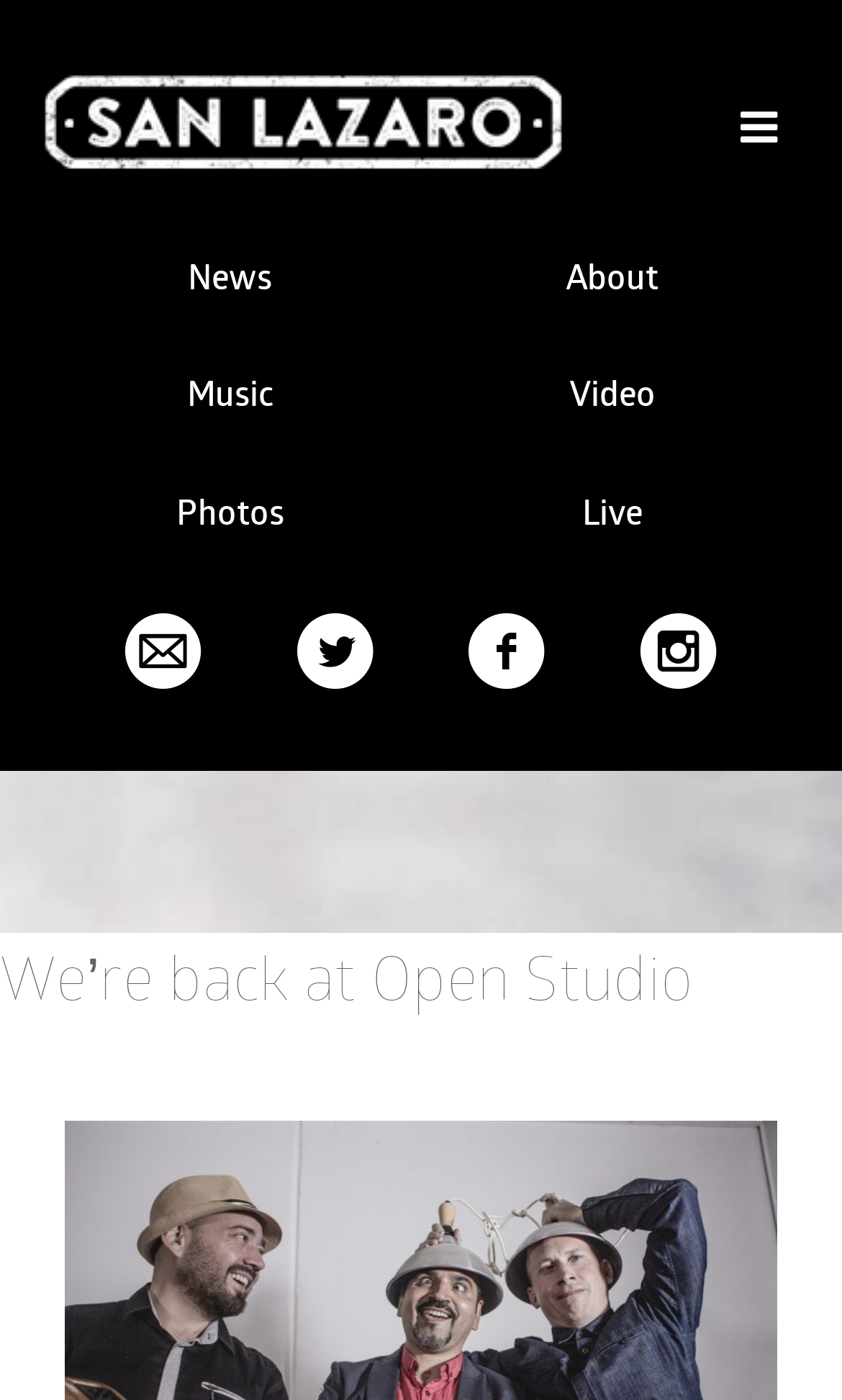Find and indicate the bounding box coordinates of the region you should select to follow the given instruction: "click on San Lazaro".

[0.046, 0.024, 0.672, 0.072]